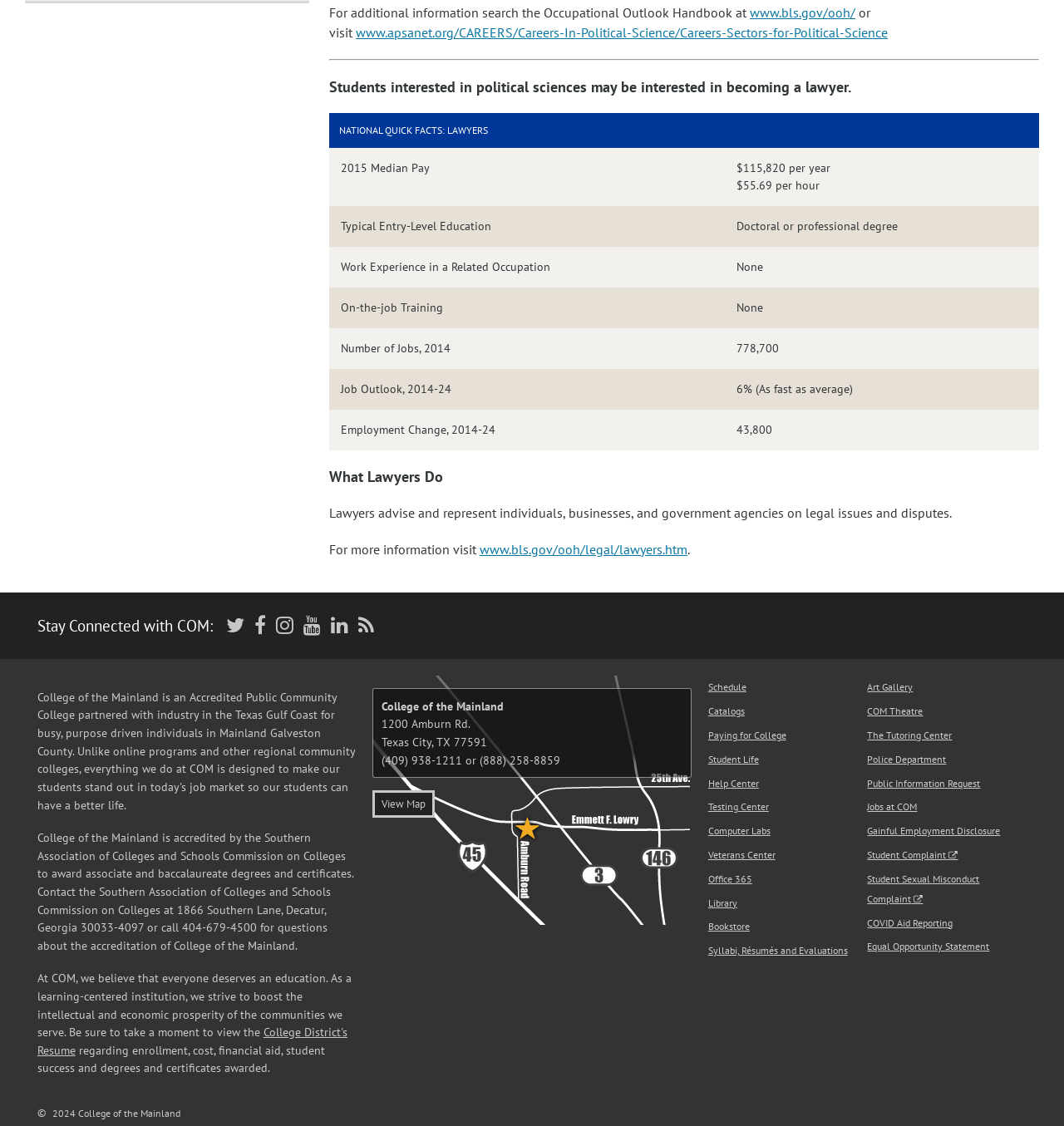Predict the bounding box for the UI component with the following description: "Help Center".

[0.665, 0.69, 0.713, 0.701]